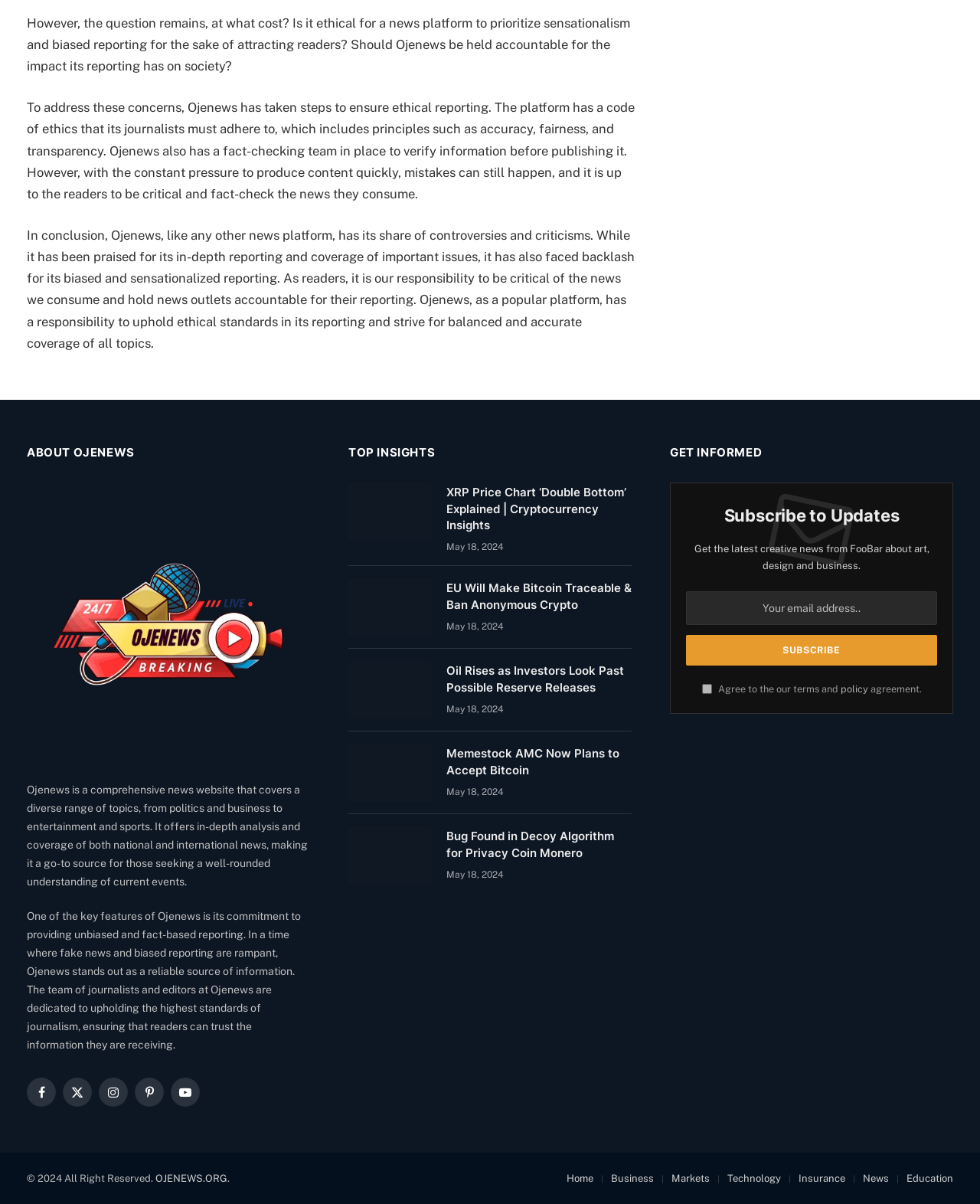What can be found in the 'TOP INSIGHTS' section?
From the image, respond using a single word or phrase.

Articles